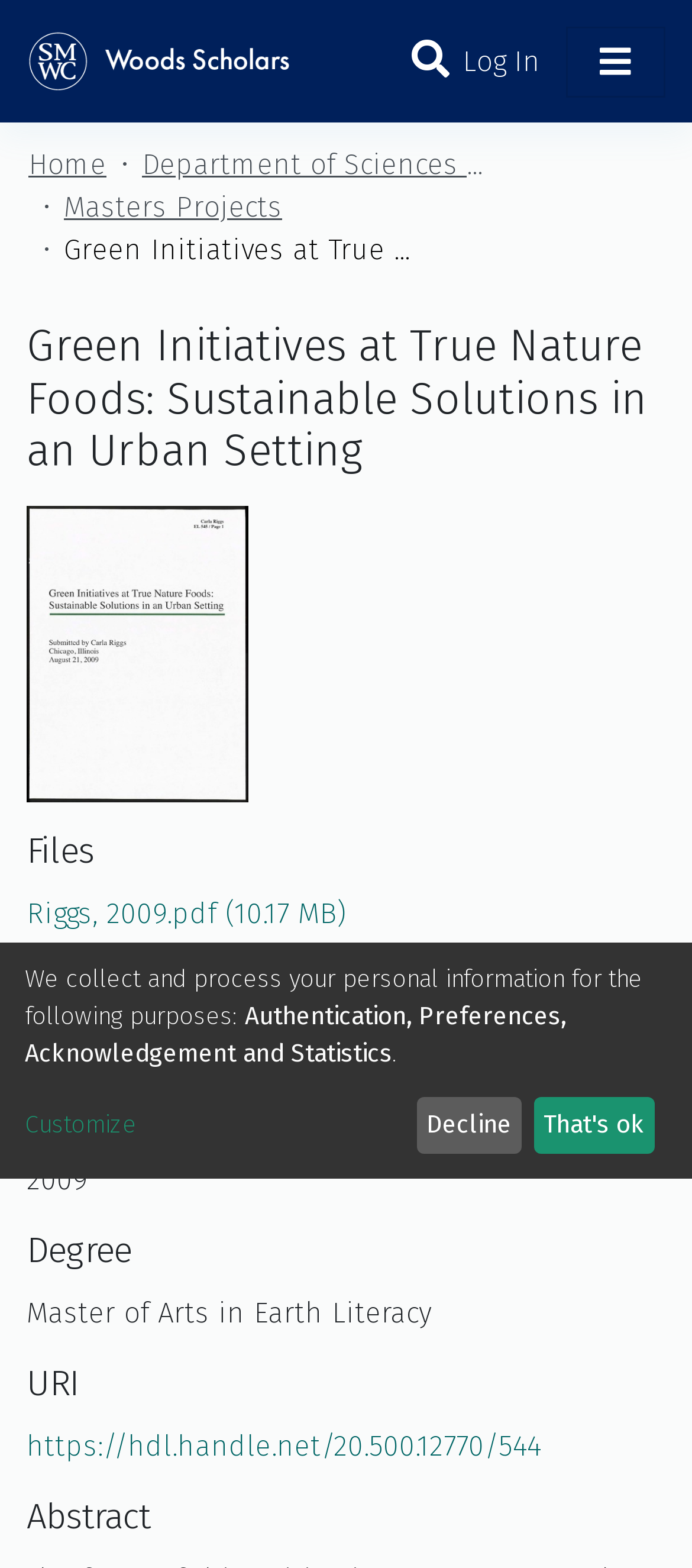Provide a single word or phrase answer to the question: 
What is the purpose of collecting personal information?

Authentication, Preferences, Acknowledgement and Statistics